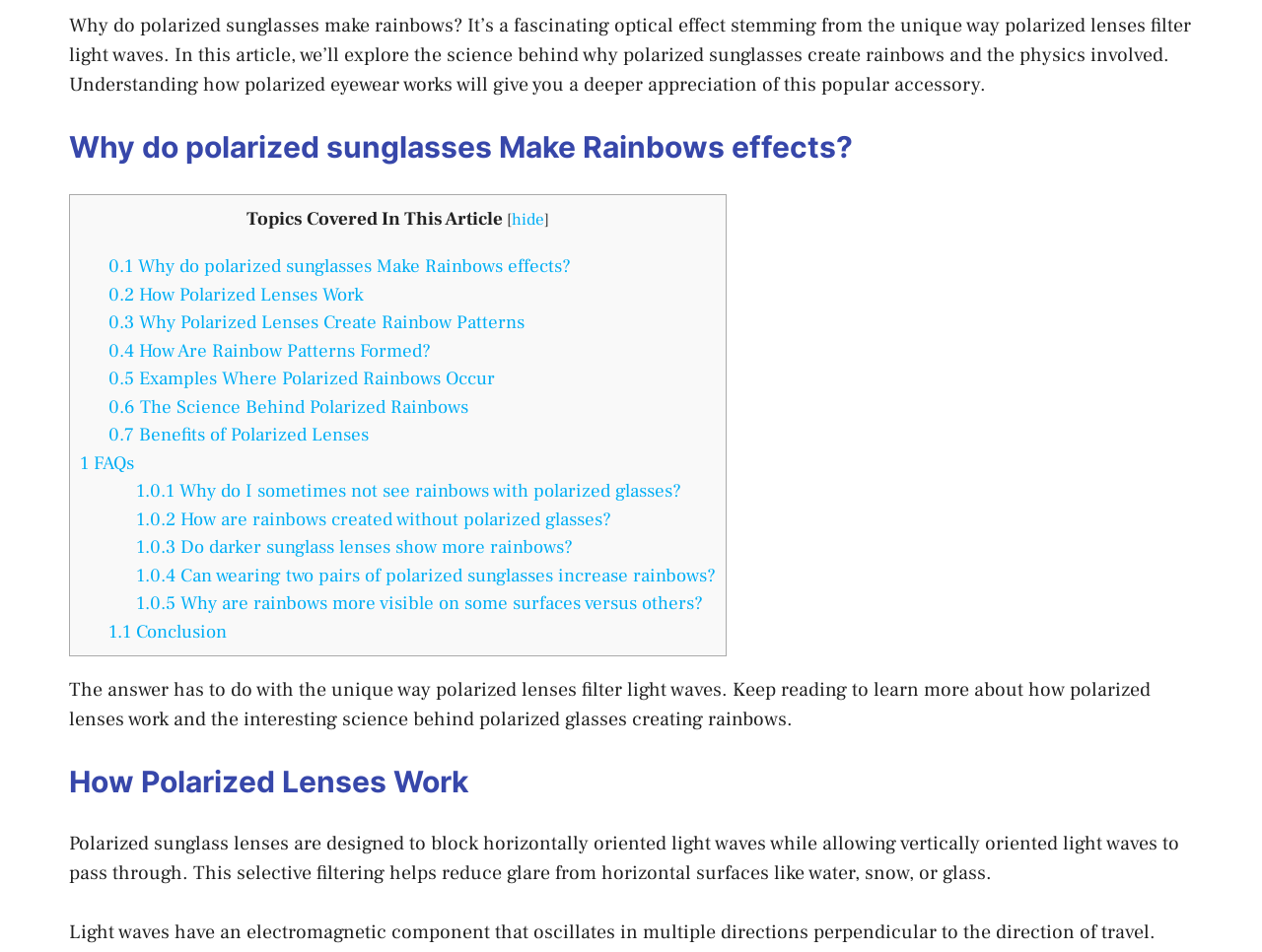How do polarized sunglass lenses filter light waves?
Refer to the image and provide a concise answer in one word or phrase.

Block horizontal, allow vertical